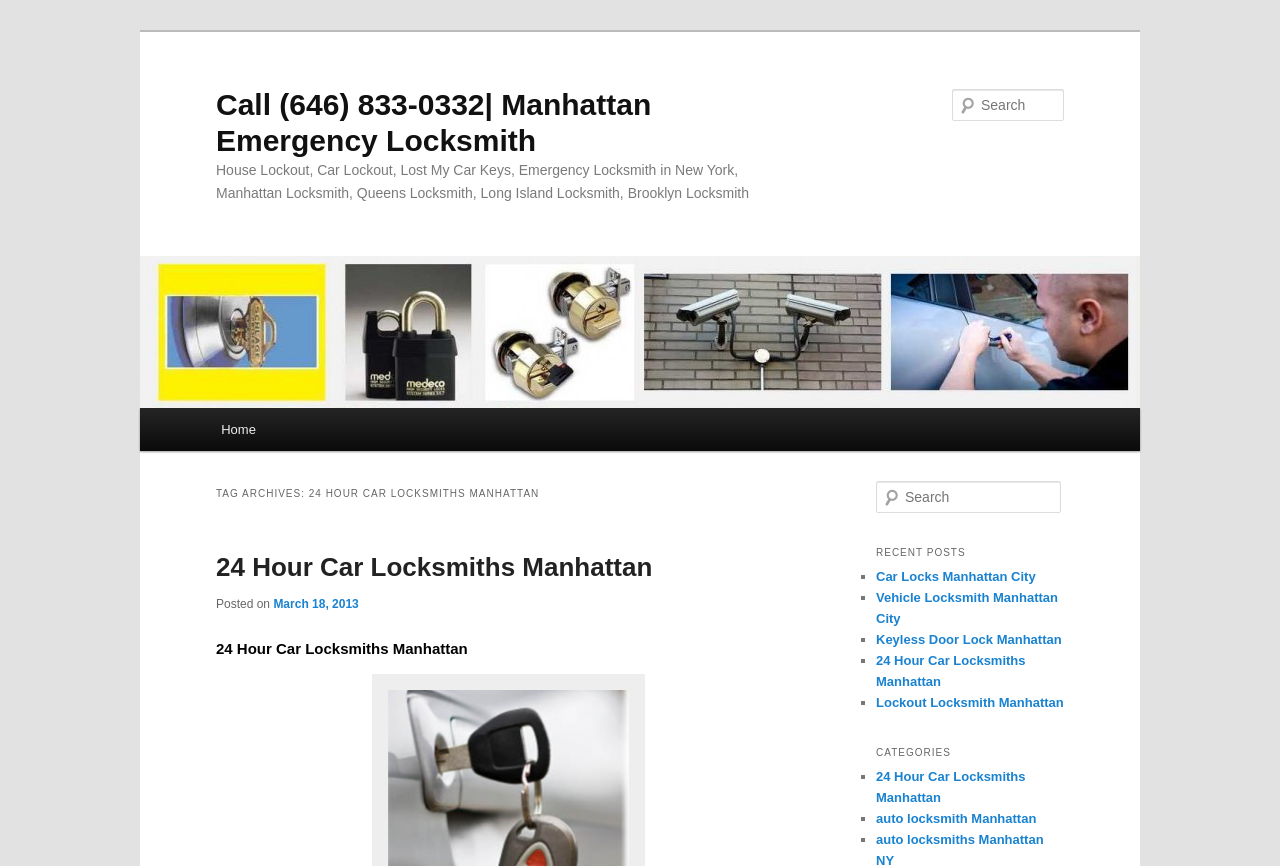What is the purpose of the search box?
Please craft a detailed and exhaustive response to the question.

The search box is a textbox element with the label 'Search' and is likely used to search for specific content on the website.